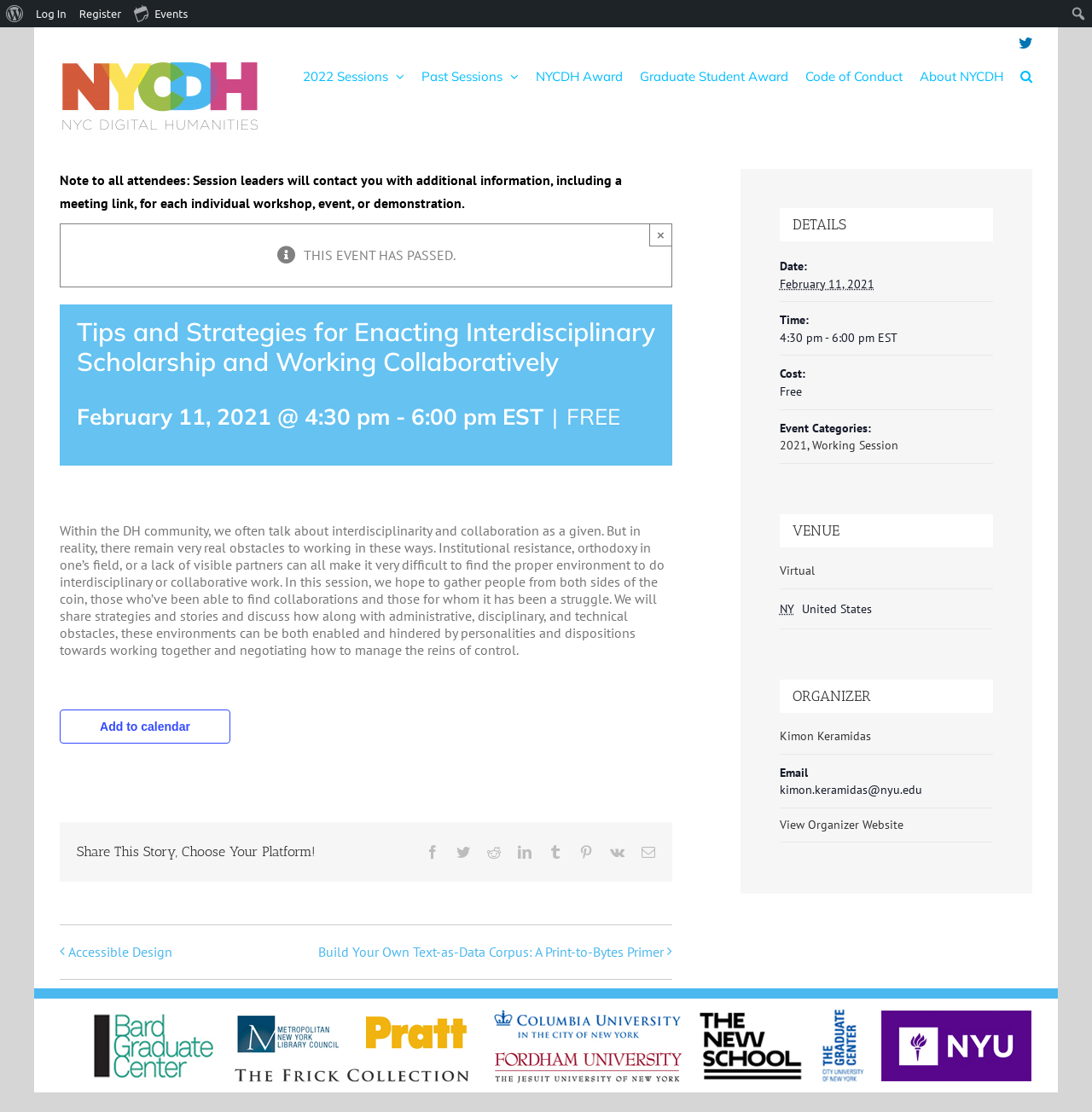What is the event title?
Refer to the image and offer an in-depth and detailed answer to the question.

I found the event title by looking at the heading element with the text 'Tips and Strategies for Enacting Interdisciplinary Scholarship and Working Collaboratively' which is located at the top of the main content area.